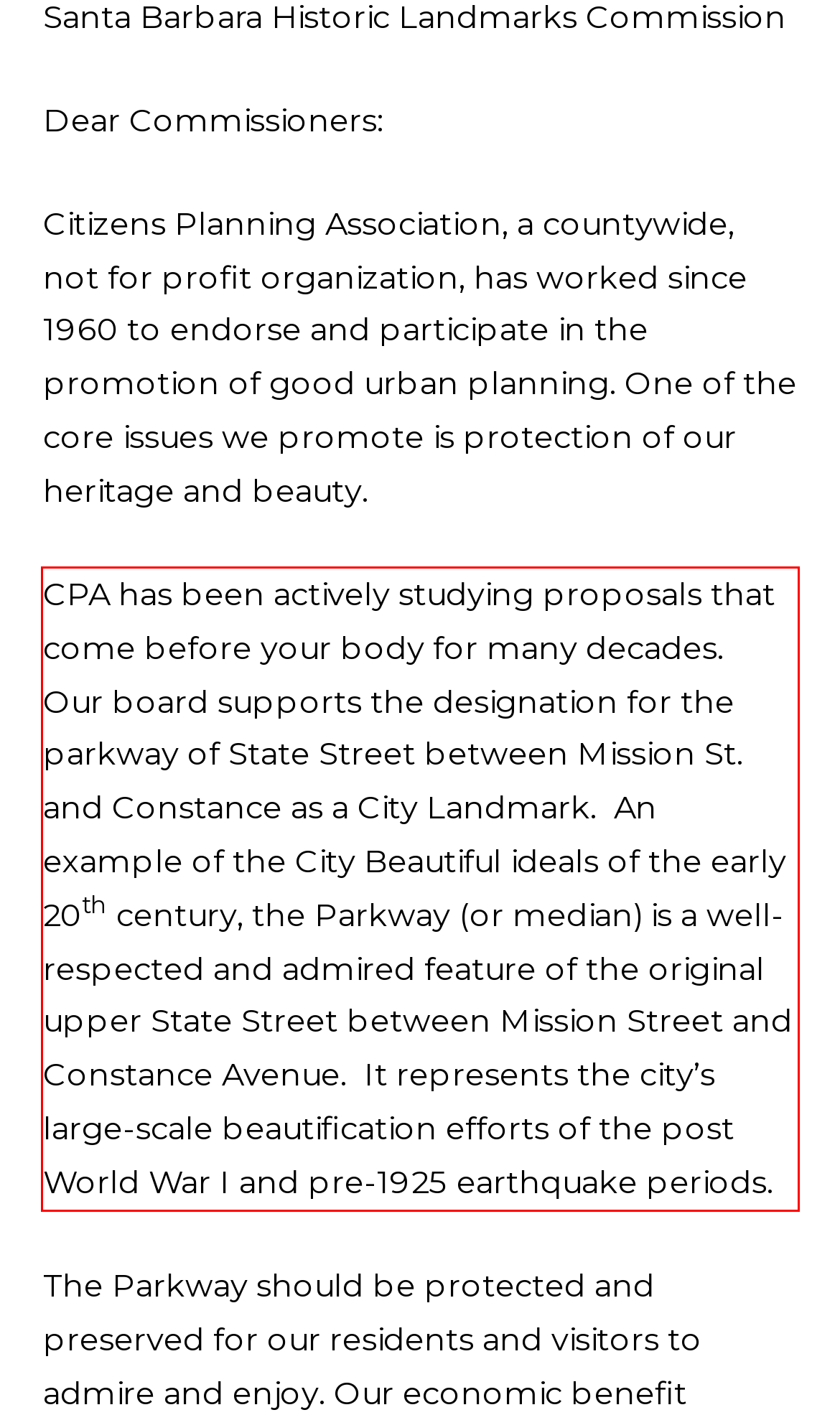From the provided screenshot, extract the text content that is enclosed within the red bounding box.

CPA has been actively studying proposals that come before your body for many decades. Our board supports the designation for the parkway of State Street between Mission St. and Constance as a City Landmark. An example of the City Beautiful ideals of the early 20th century, the Parkway (or median) is a well-respected and admired feature of the original upper State Street between Mission Street and Constance Avenue. It represents the city’s large-scale beautification efforts of the post World War I and pre-1925 earthquake periods.